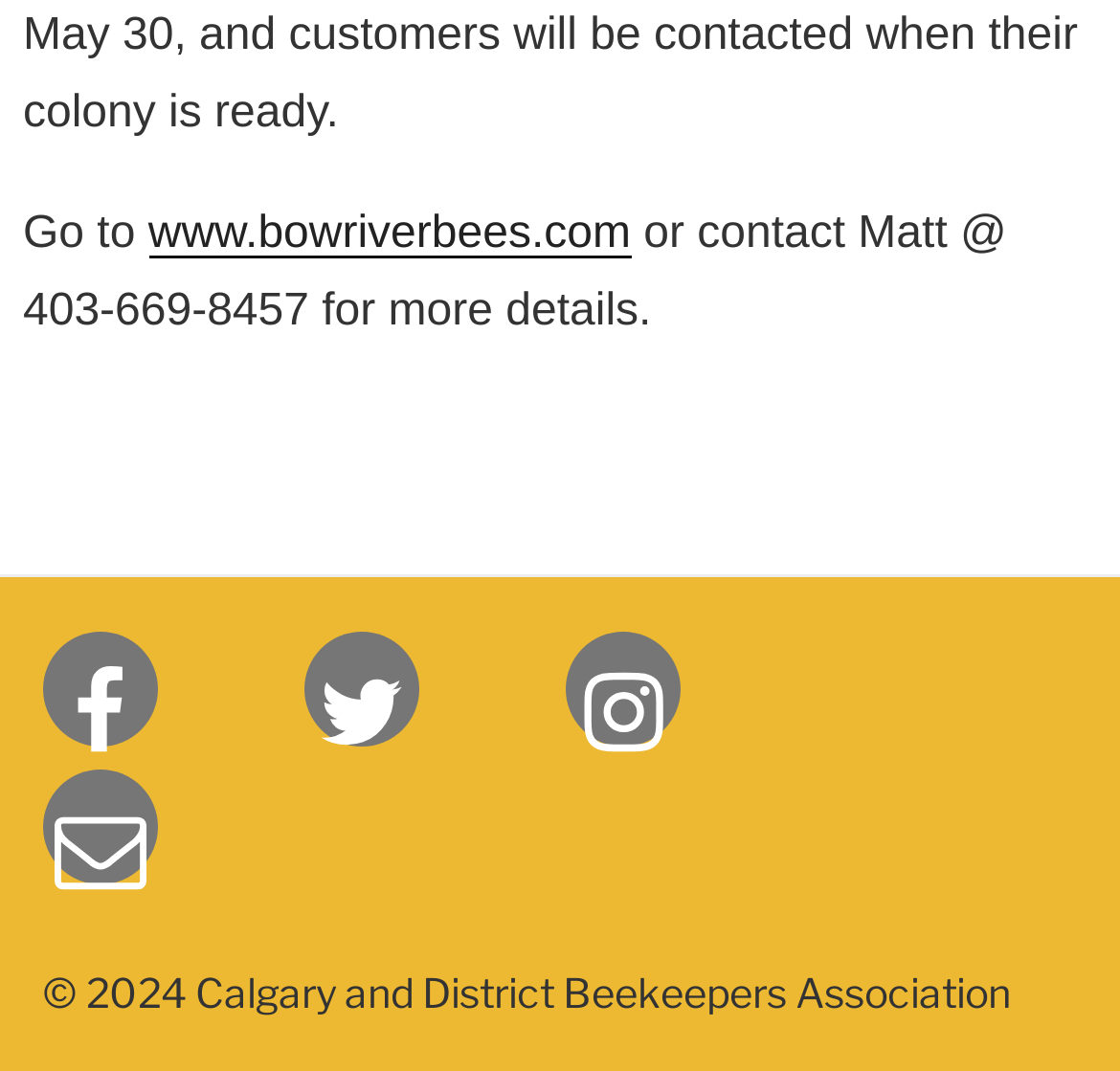How many social links are in the footer?
Using the image, give a concise answer in the form of a single word or short phrase.

4